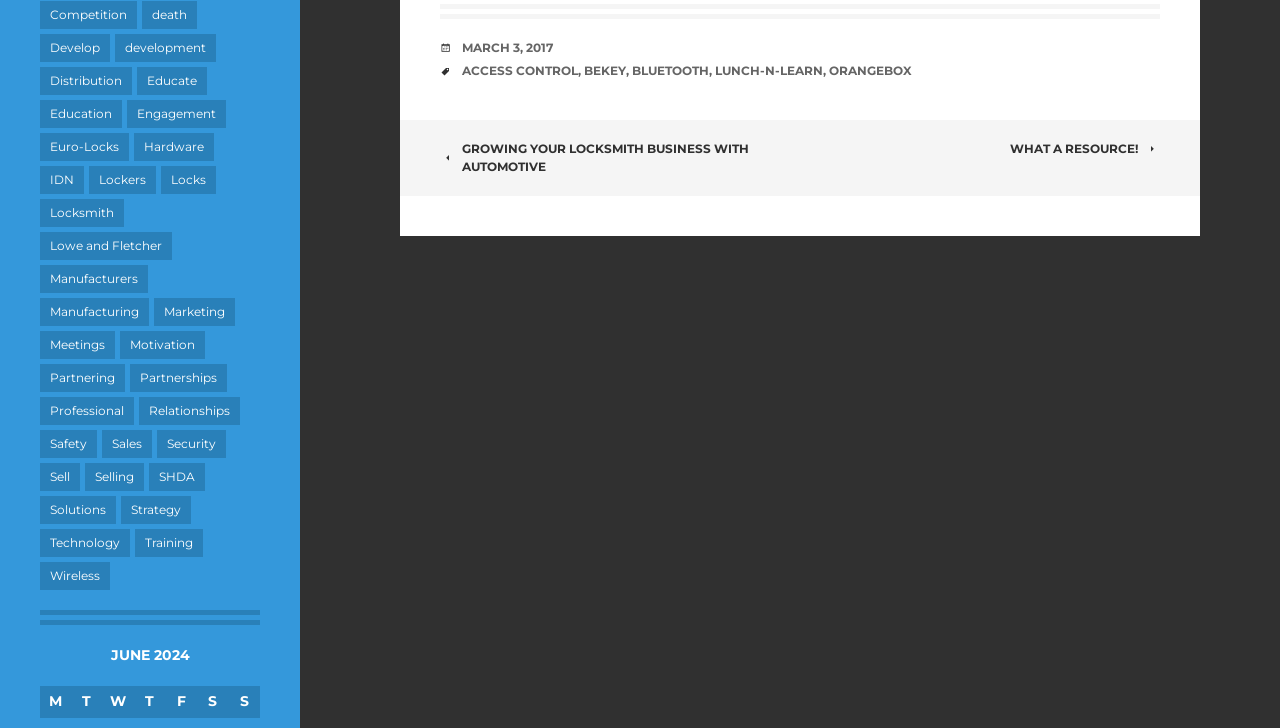Please determine the bounding box coordinates of the clickable area required to carry out the following instruction: "Explore ACCESS CONTROL". The coordinates must be four float numbers between 0 and 1, represented as [left, top, right, bottom].

[0.361, 0.087, 0.452, 0.107]